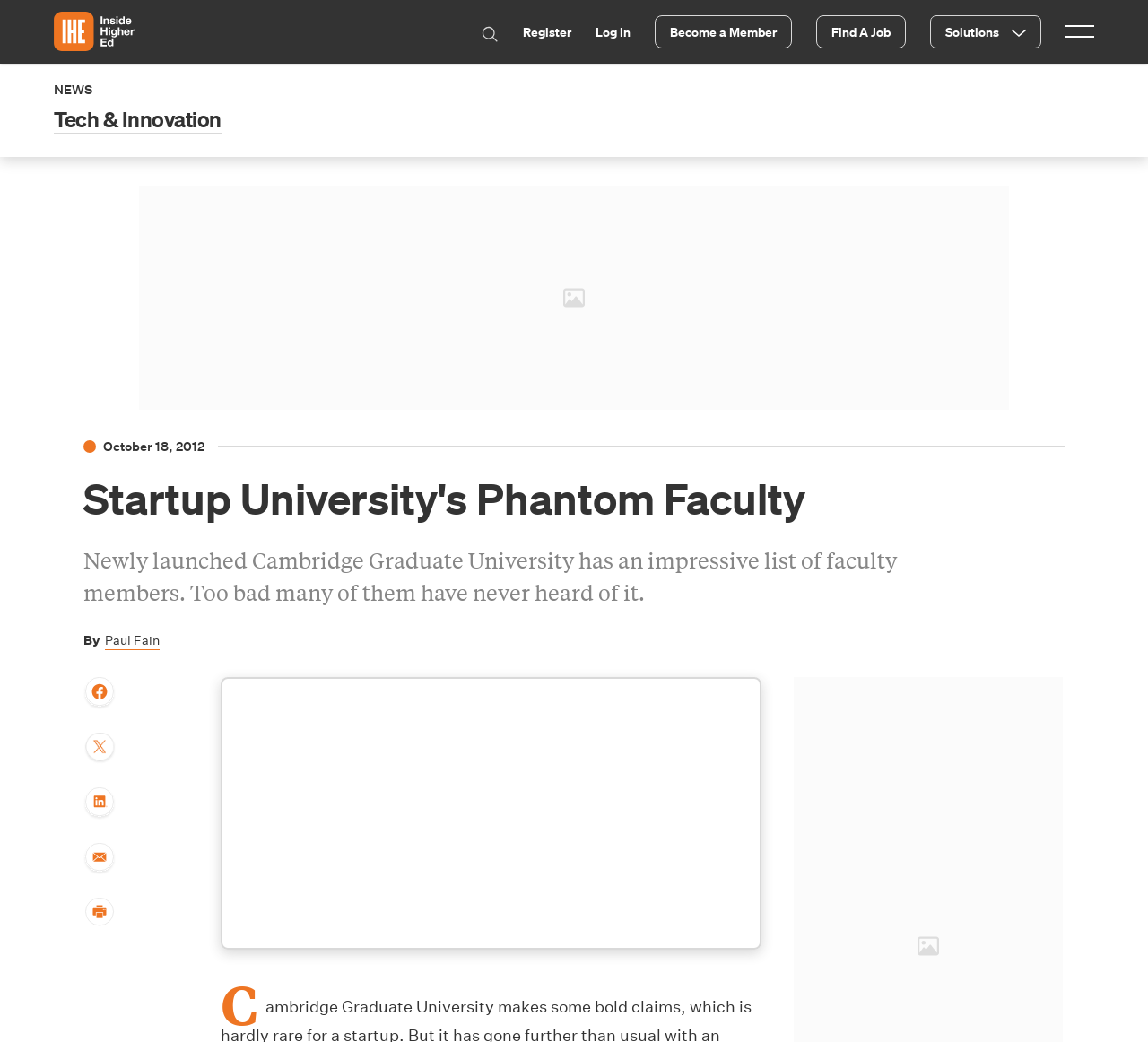Please find the bounding box coordinates of the element that you should click to achieve the following instruction: "Share the article on Facebook". The coordinates should be presented as four float numbers between 0 and 1: [left, top, right, bottom].

[0.073, 0.65, 0.101, 0.68]